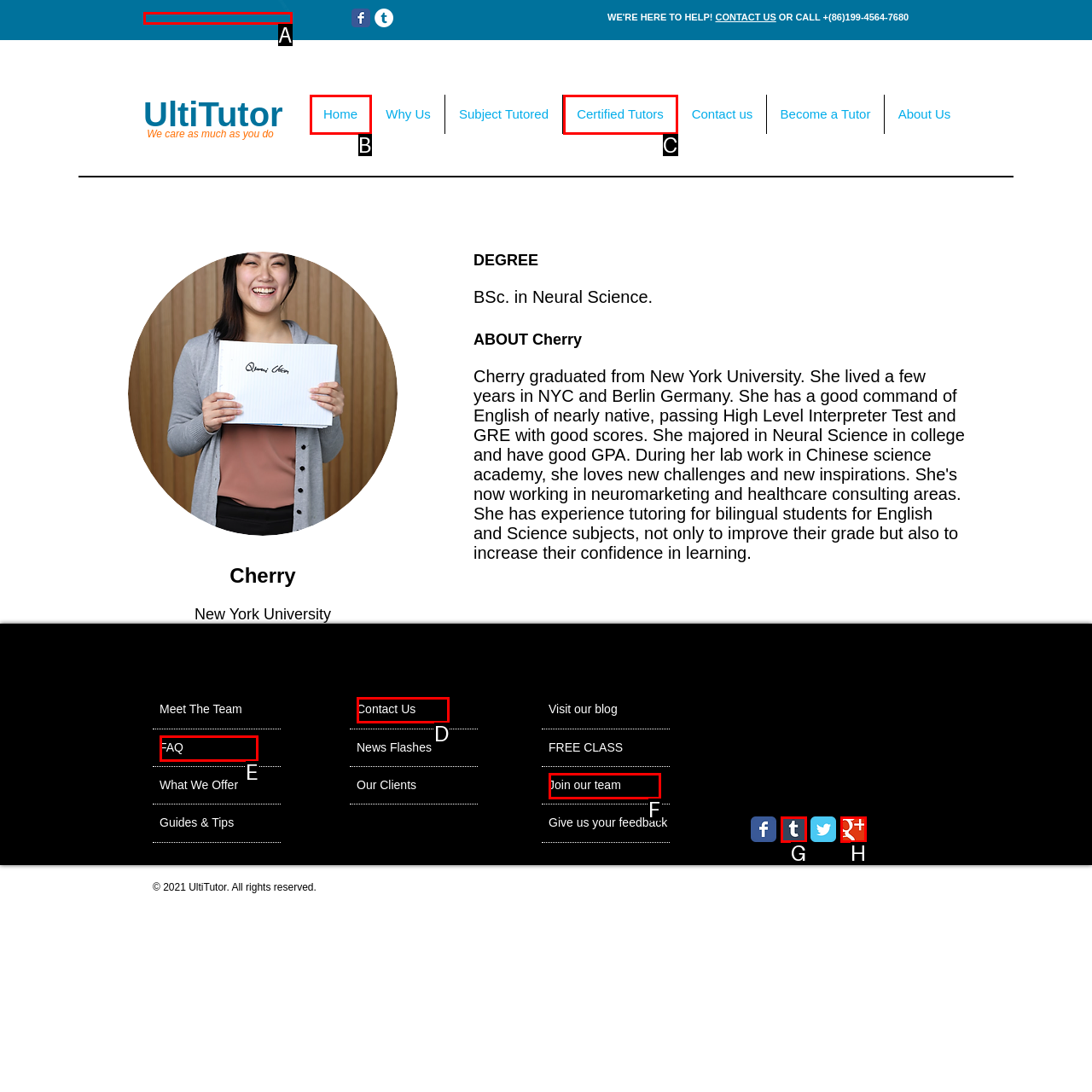Point out the option that aligns with the description: FAQ
Provide the letter of the corresponding choice directly.

E